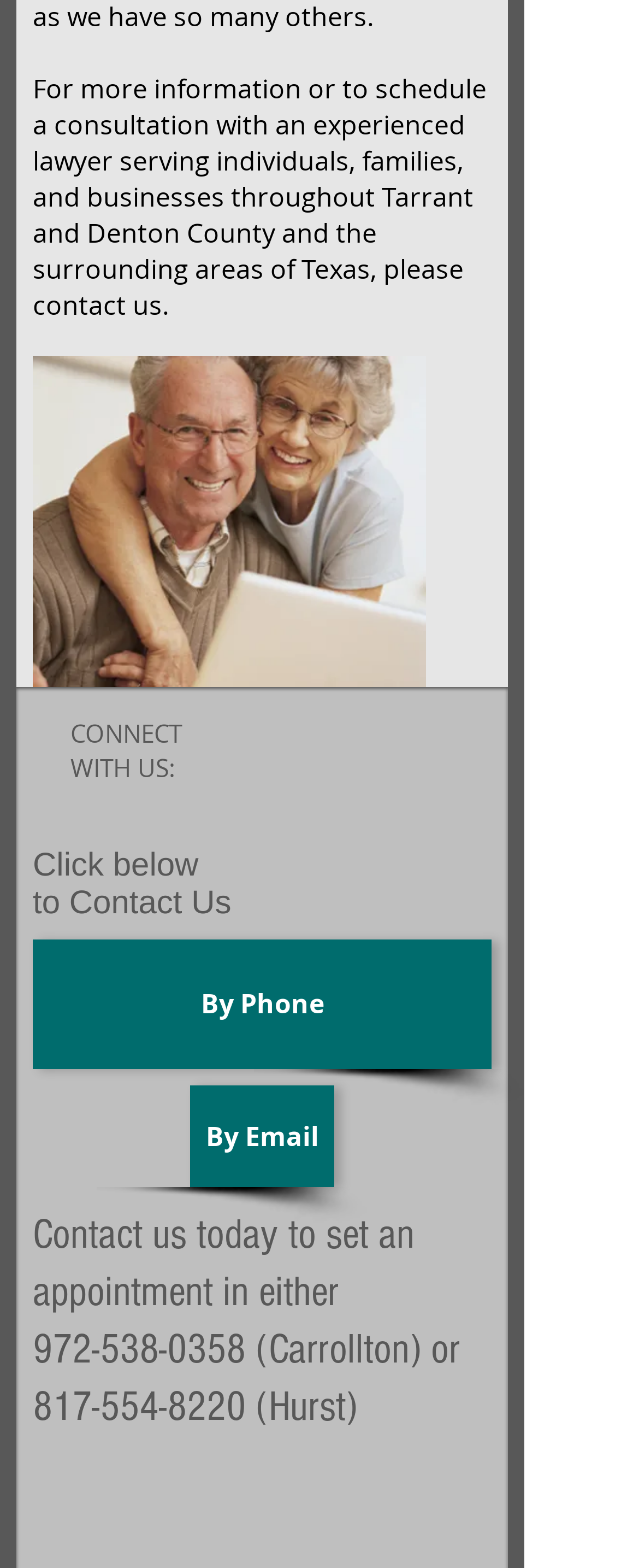Answer the question below in one word or phrase:
What is the location of the second phone number?

Hurst